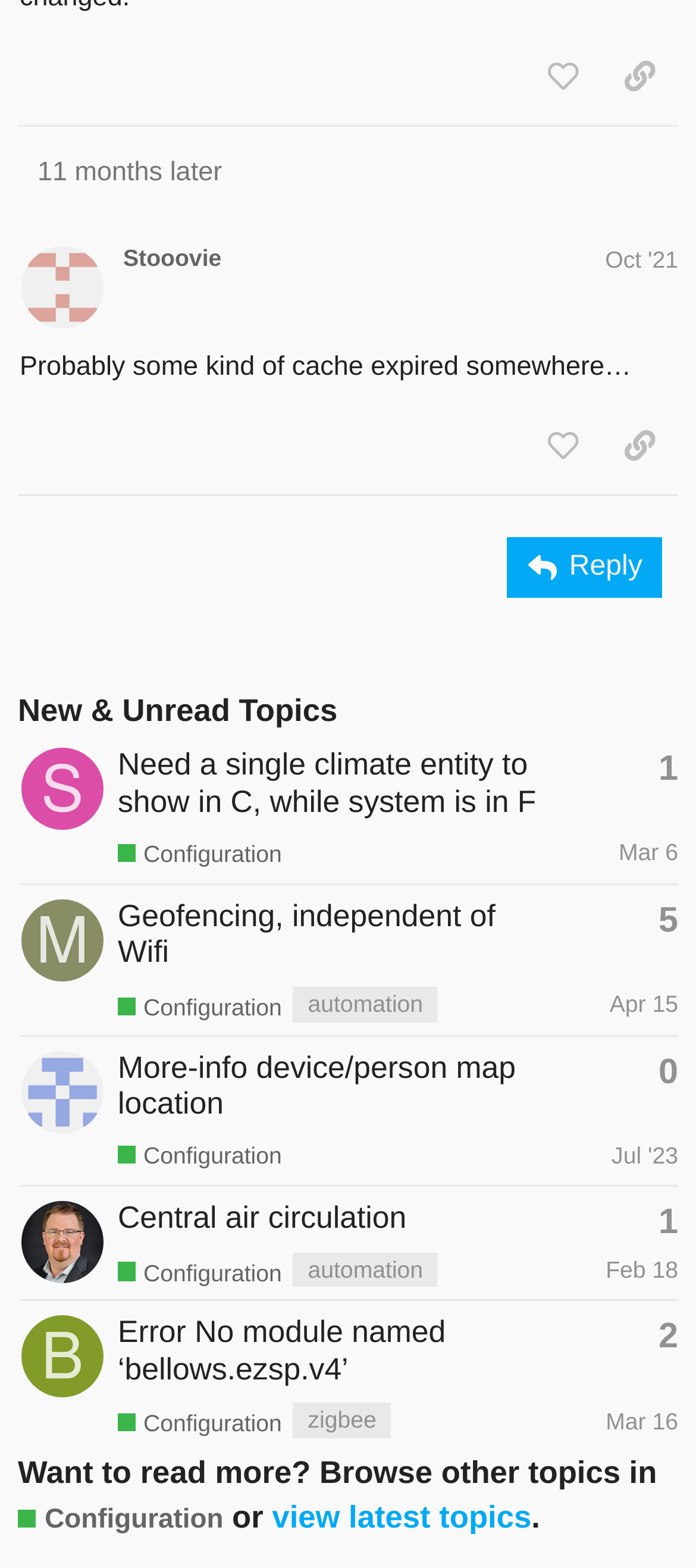Answer in one word or a short phrase: 
What is the category of the topic 'Error No module named ‘bellows.ezsp.v4’'?

Configuration